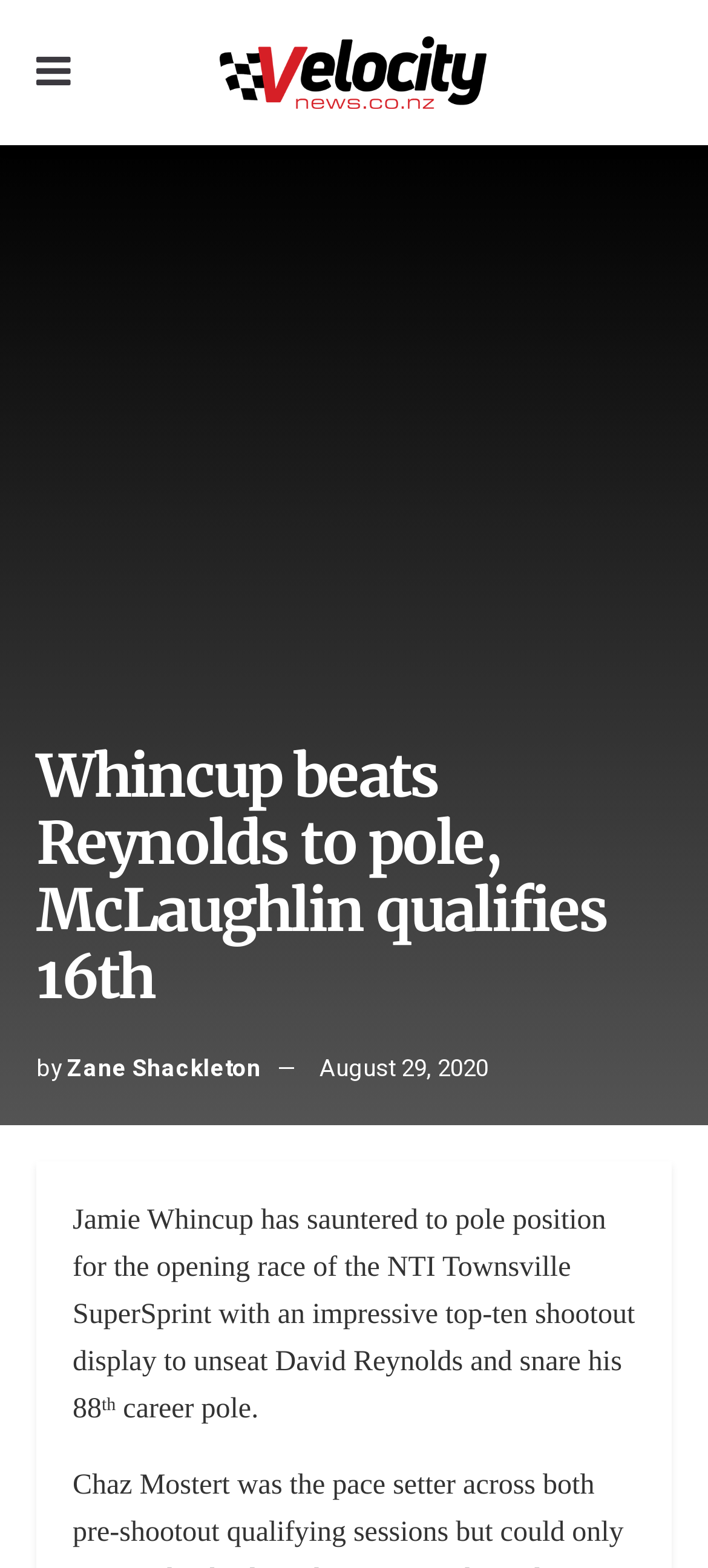Answer the question using only one word or a concise phrase: What is the name of the event where Jamie Whincup got pole position?

NTI Townsville SuperSprint